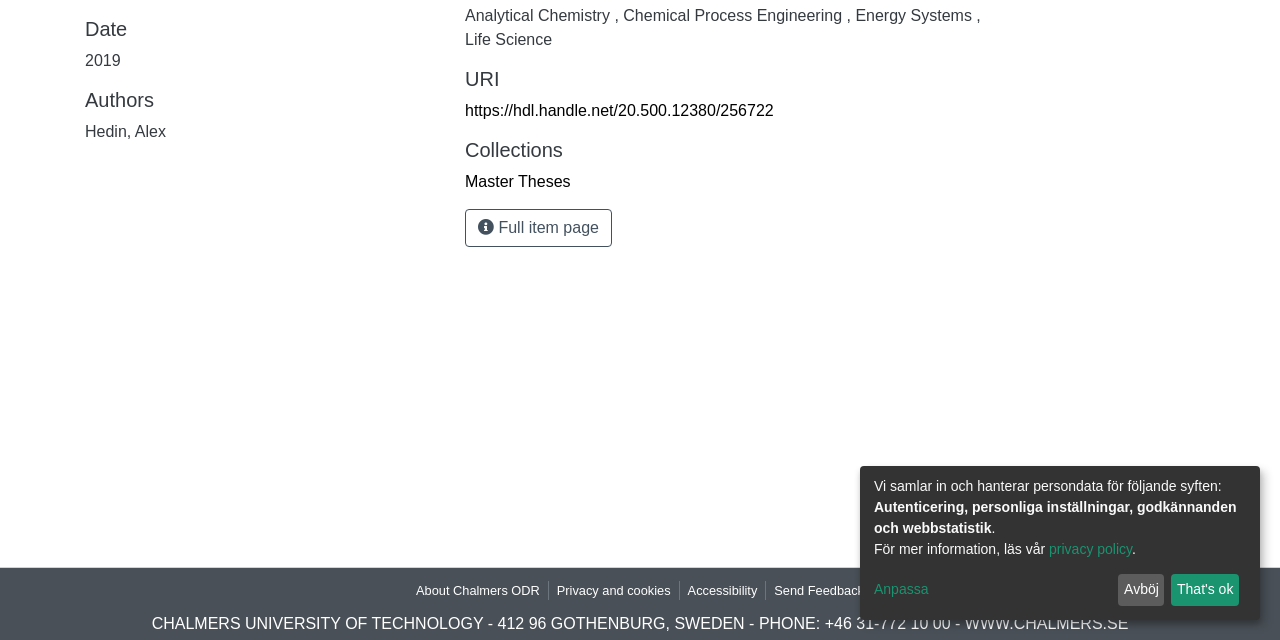Predict the bounding box coordinates of the UI element that matches this description: "privacy policy". The coordinates should be in the format [left, top, right, bottom] with each value between 0 and 1.

[0.82, 0.845, 0.884, 0.87]